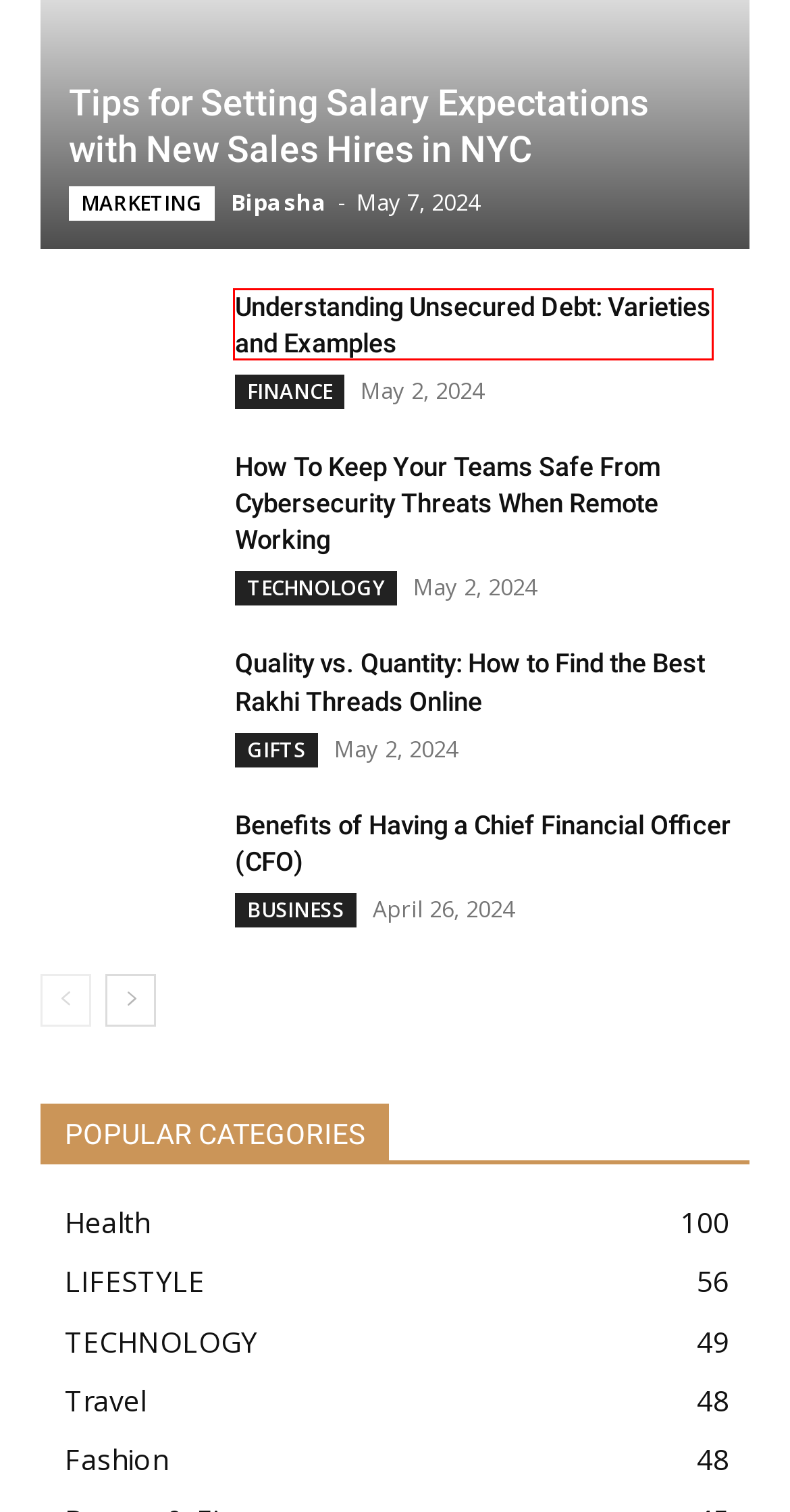Observe the webpage screenshot and focus on the red bounding box surrounding a UI element. Choose the most appropriate webpage description that corresponds to the new webpage after clicking the element in the bounding box. Here are the candidates:
A. Travel Archives - Bizeebuzz
B. FINANCE Archives - Bizeebuzz
C. LIFESTYLE Archives - Bizeebuzz
D. GIFTS Archives - Bizeebuzz
E. MARKETING Archives - Bizeebuzz
F. Bipasha, Author at Bizeebuzz
G. Health Archives - Bizeebuzz
H. Understanding Unsecured Debt: Varieties and Examples

H